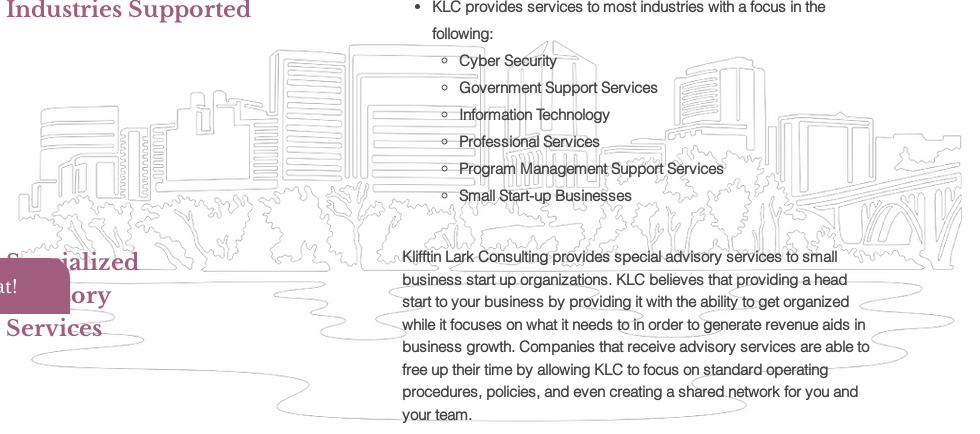Using a single word or phrase, answer the following question: 
How many industries are listed as being supported by KLC?

6